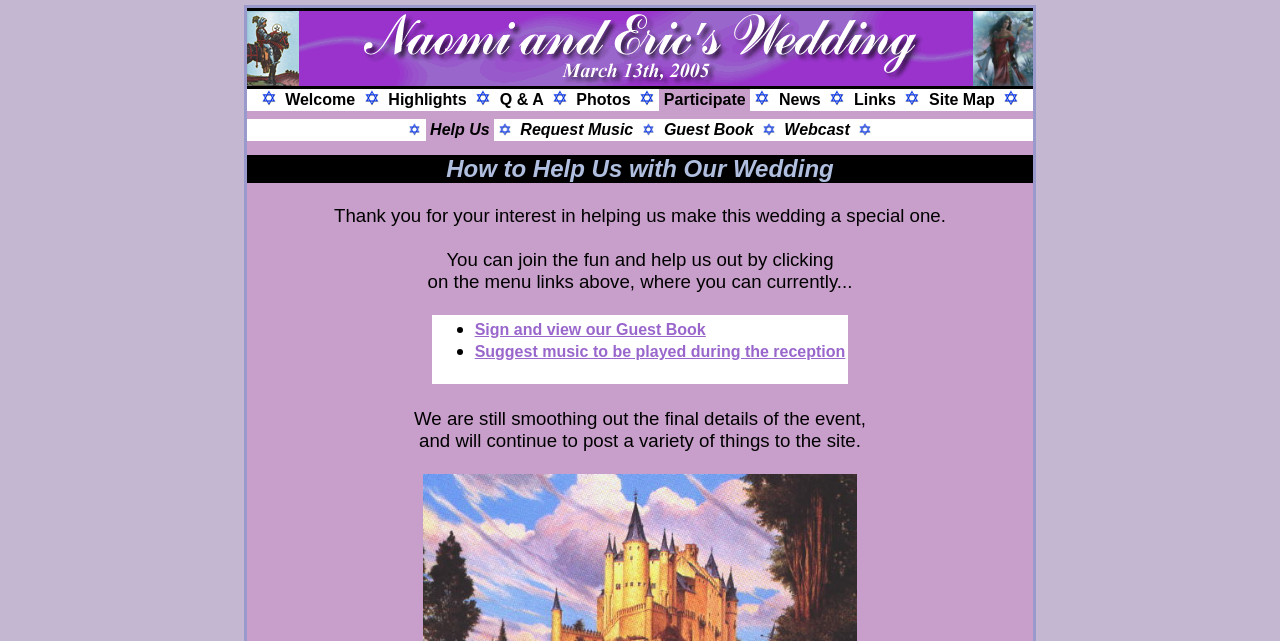Examine the screenshot and answer the question in as much detail as possible: What is the text of the last link in the fourth table?

I looked at the fourth table and found the last link element, which is [213]. The text of this link is 'Webcast'.